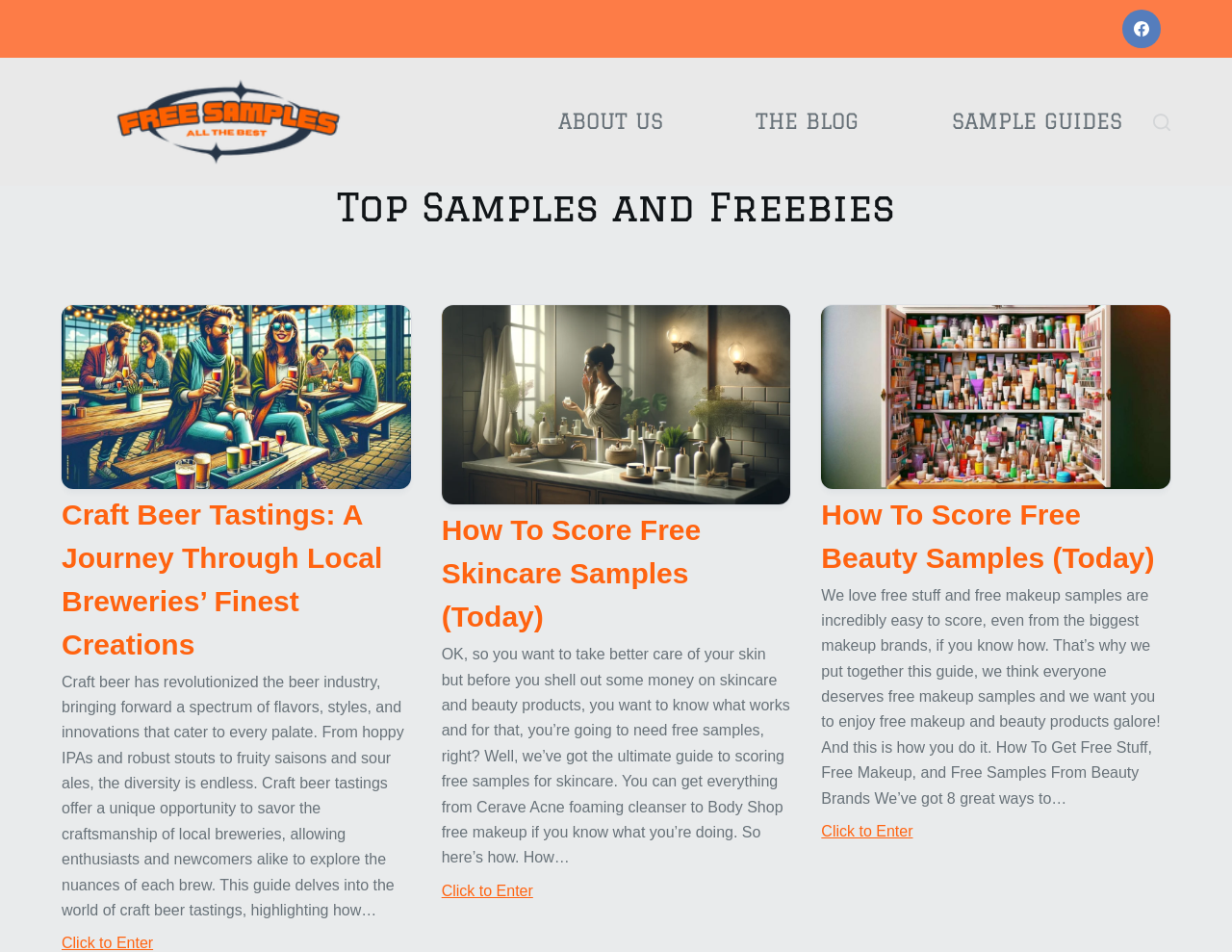Please determine and provide the text content of the webpage's heading.

Top Samples and Freebies